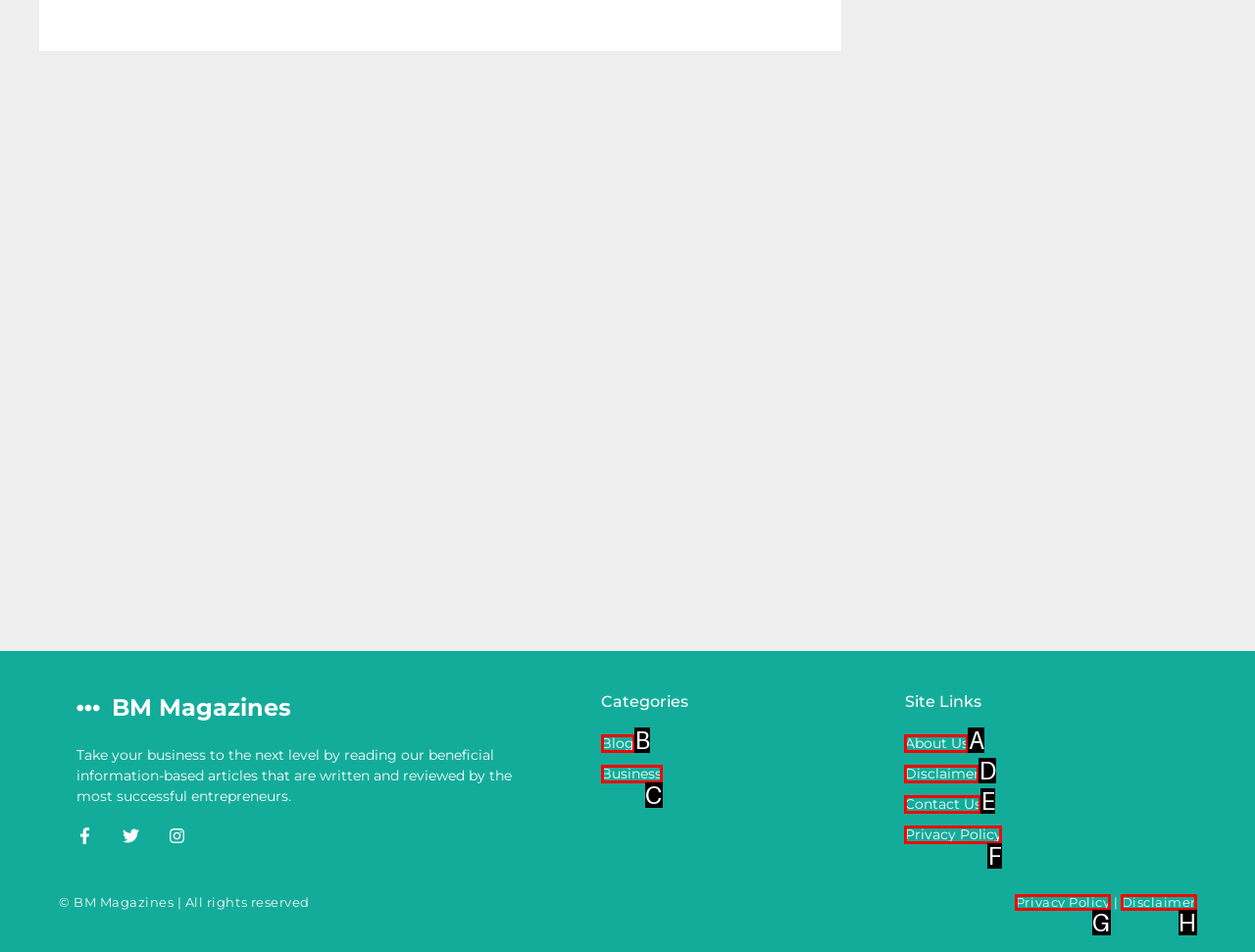Tell me which UI element to click to fulfill the given task: View blog articles. Respond with the letter of the correct option directly.

B